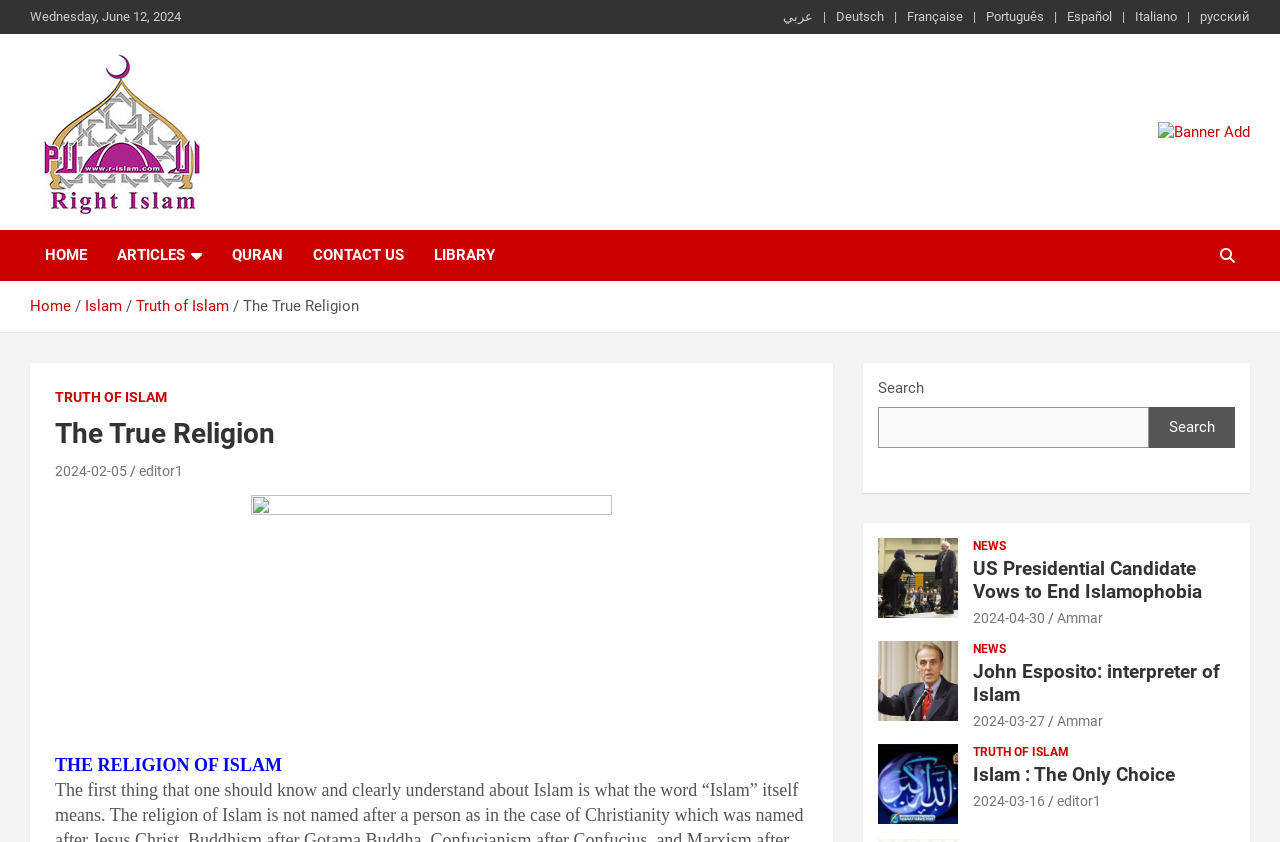With reference to the screenshot, provide a detailed response to the question below:
What is the purpose of the search bar?

The search bar is located at the top right of the webpage and allows users to search for specific content within the website, as indicated by the StaticText 'Search' and the searchbox element.